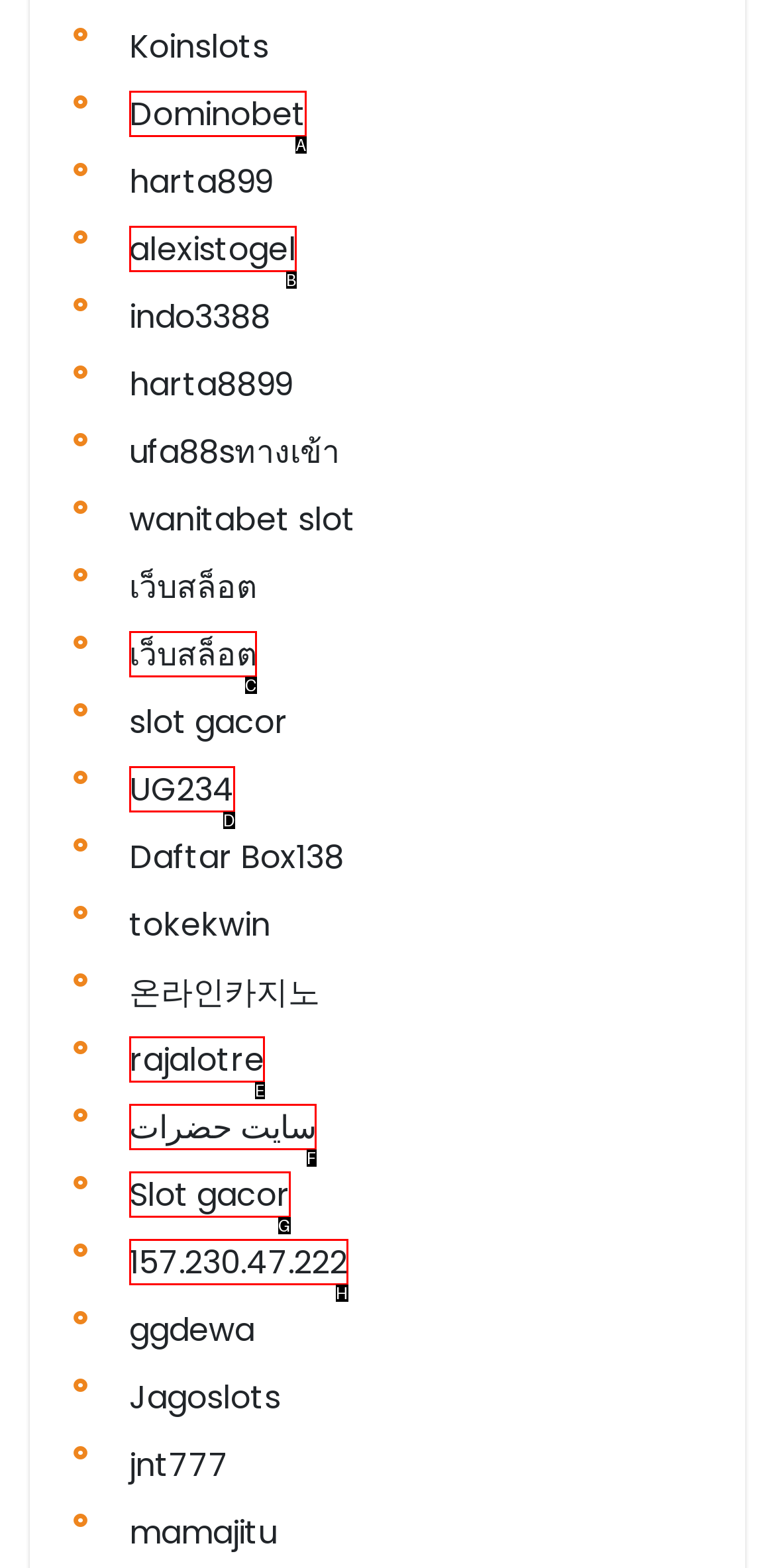Please select the letter of the HTML element that fits the description: title="ارسال ایمیل به نویسنده اصلی". Answer with the option's letter directly.

None